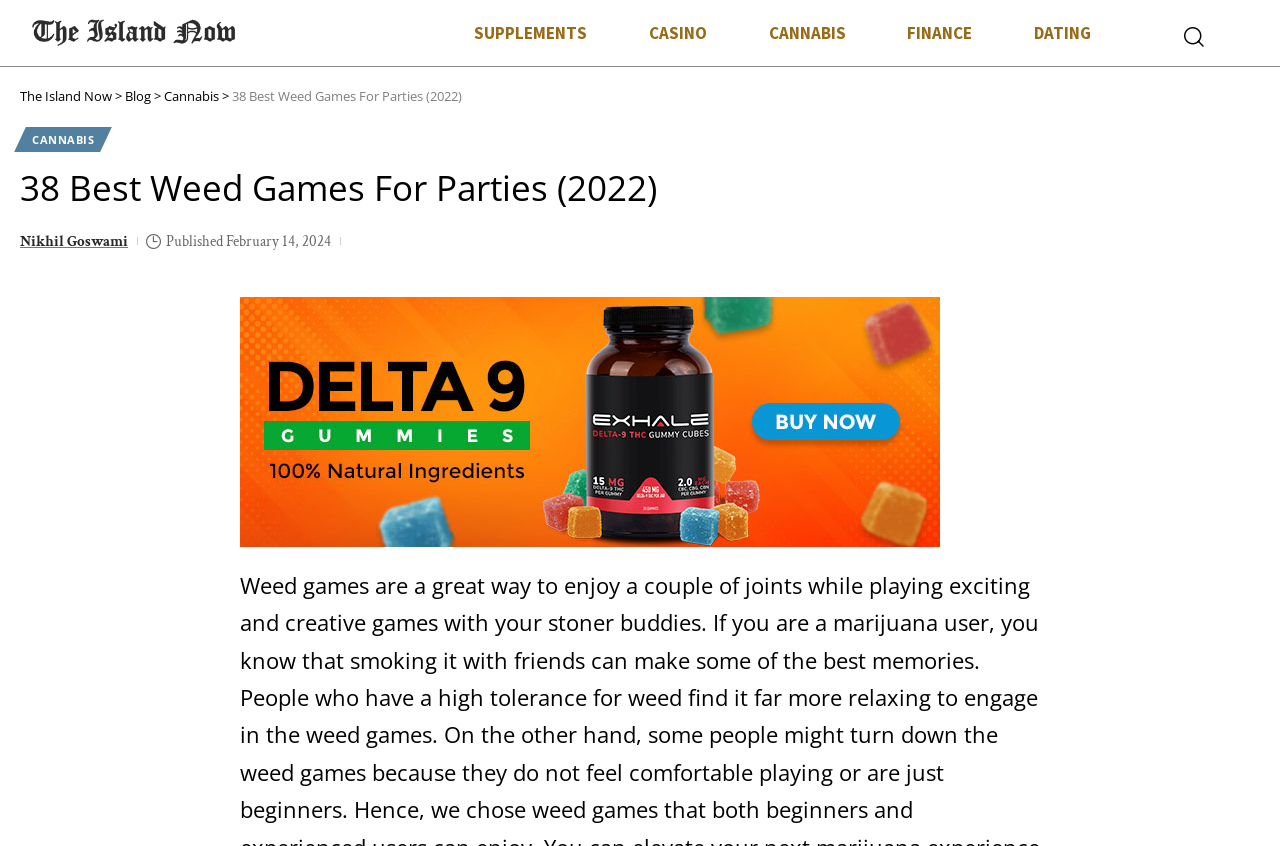Please find the bounding box coordinates in the format (top-left x, top-left y, bottom-right x, bottom-right y) for the given element description. Ensure the coordinates are floating point numbers between 0 and 1. Description: The Island Now

[0.016, 0.103, 0.088, 0.124]